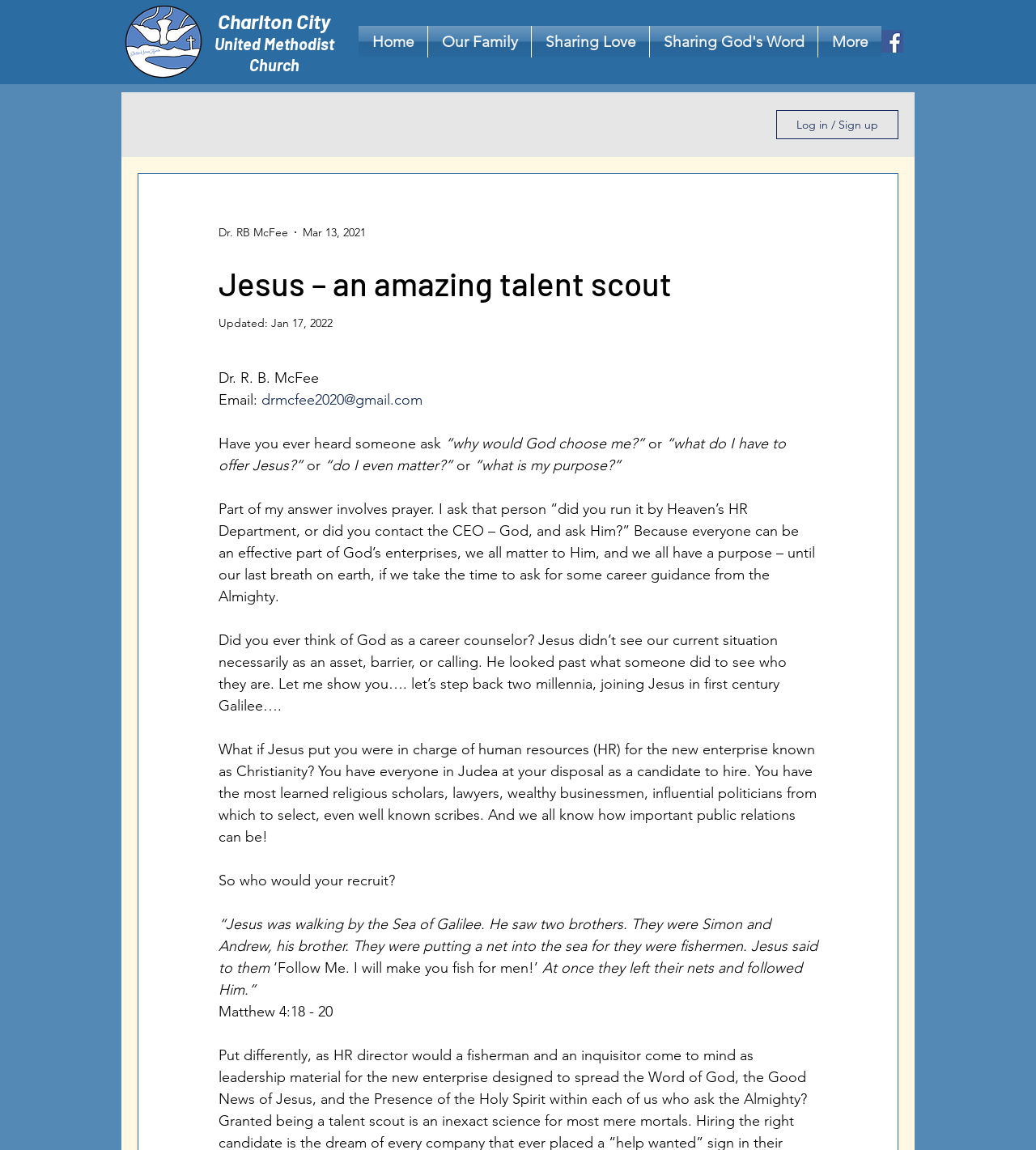Please give a concise answer to this question using a single word or phrase: 
What is the email address of Dr. R. B. McFee?

drmcfee2020@gmail.com